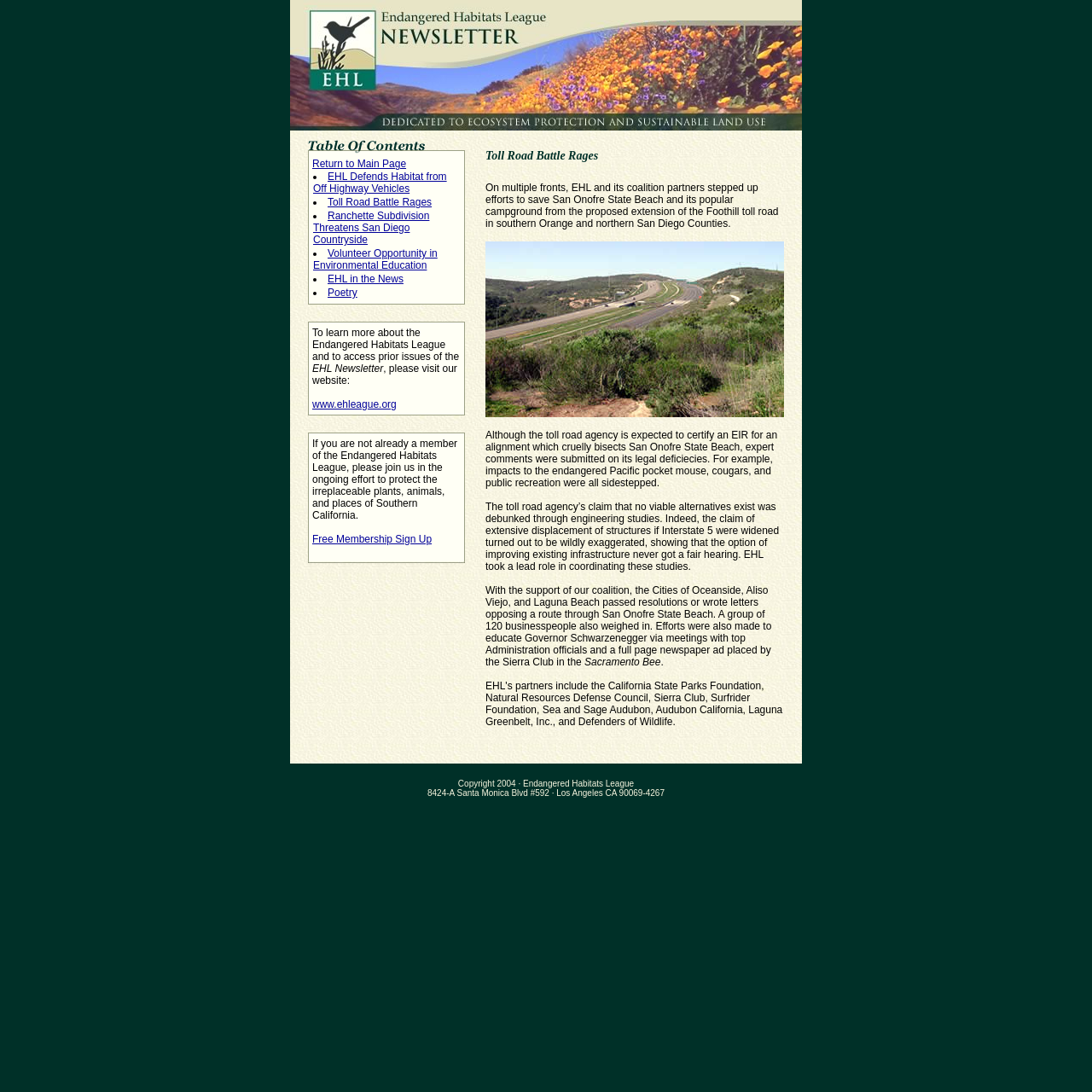Please find the bounding box coordinates for the clickable element needed to perform this instruction: "Click Return to Main Page".

[0.286, 0.145, 0.372, 0.155]